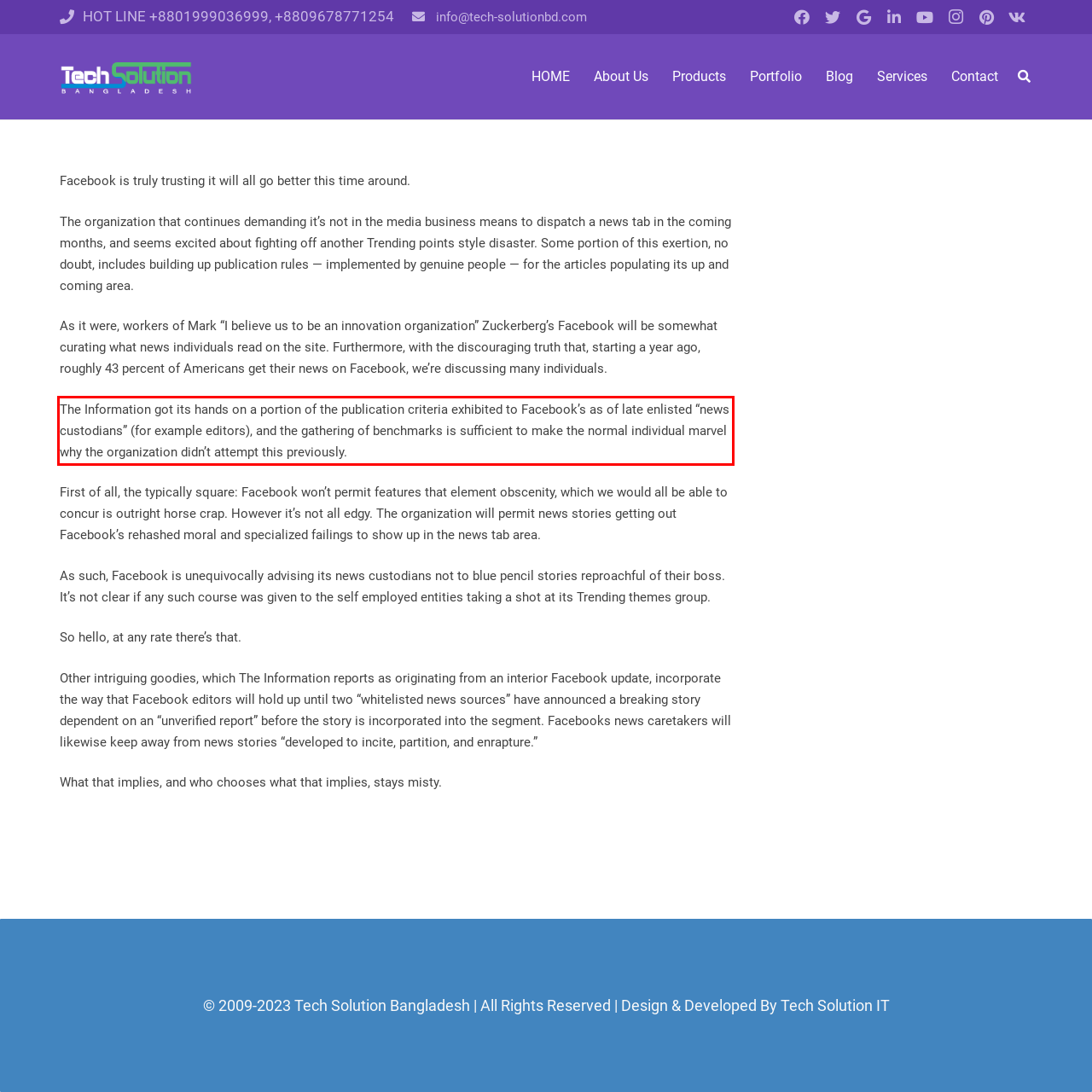Please perform OCR on the text content within the red bounding box that is highlighted in the provided webpage screenshot.

The Information got its hands on a portion of the publication criteria exhibited to Facebook’s as of late enlisted “news custodians” (for example editors), and the gathering of benchmarks is sufficient to make the normal individual marvel why the organization didn’t attempt this previously.